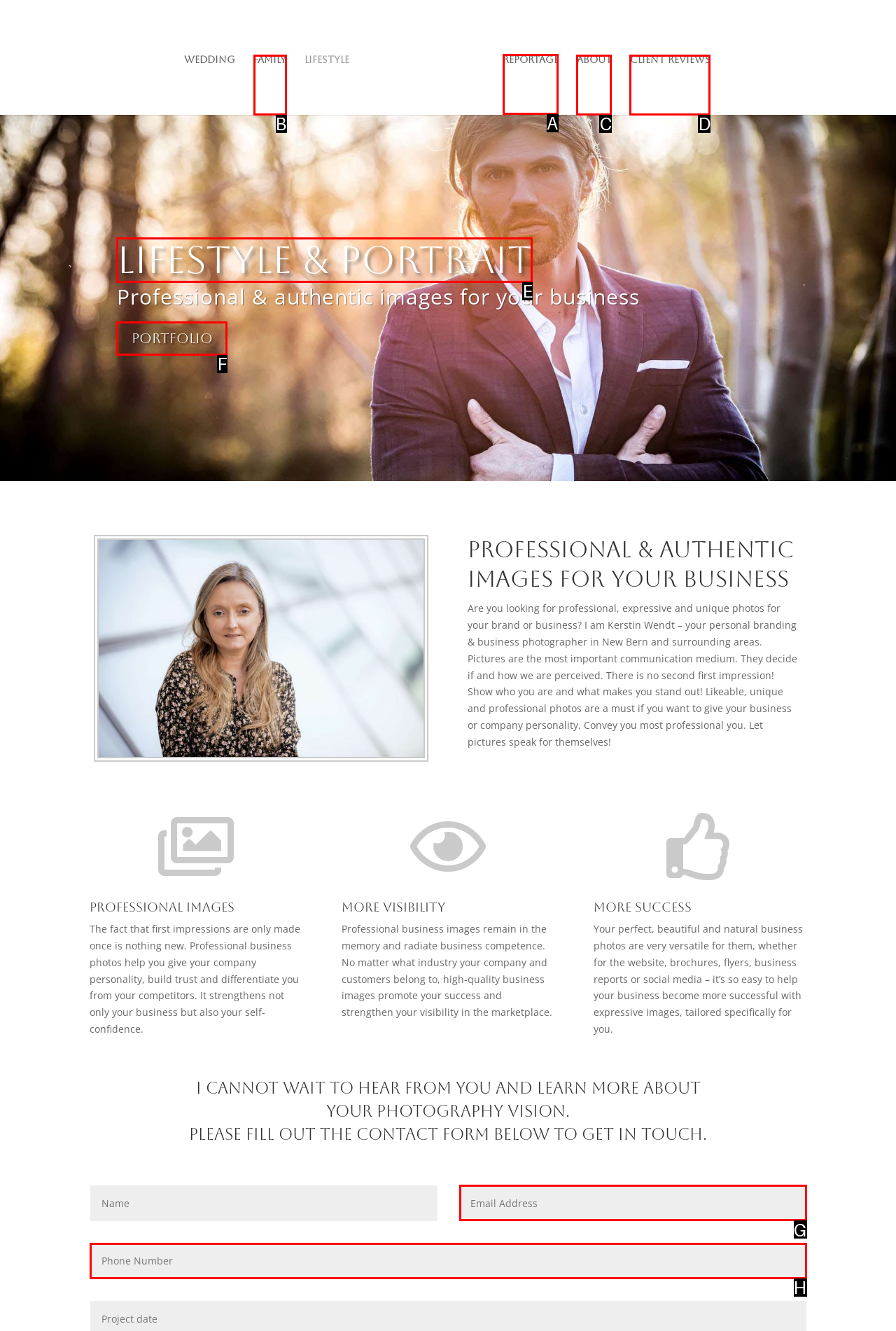What letter corresponds to the UI element to complete this task: Click on Reportage
Answer directly with the letter.

A